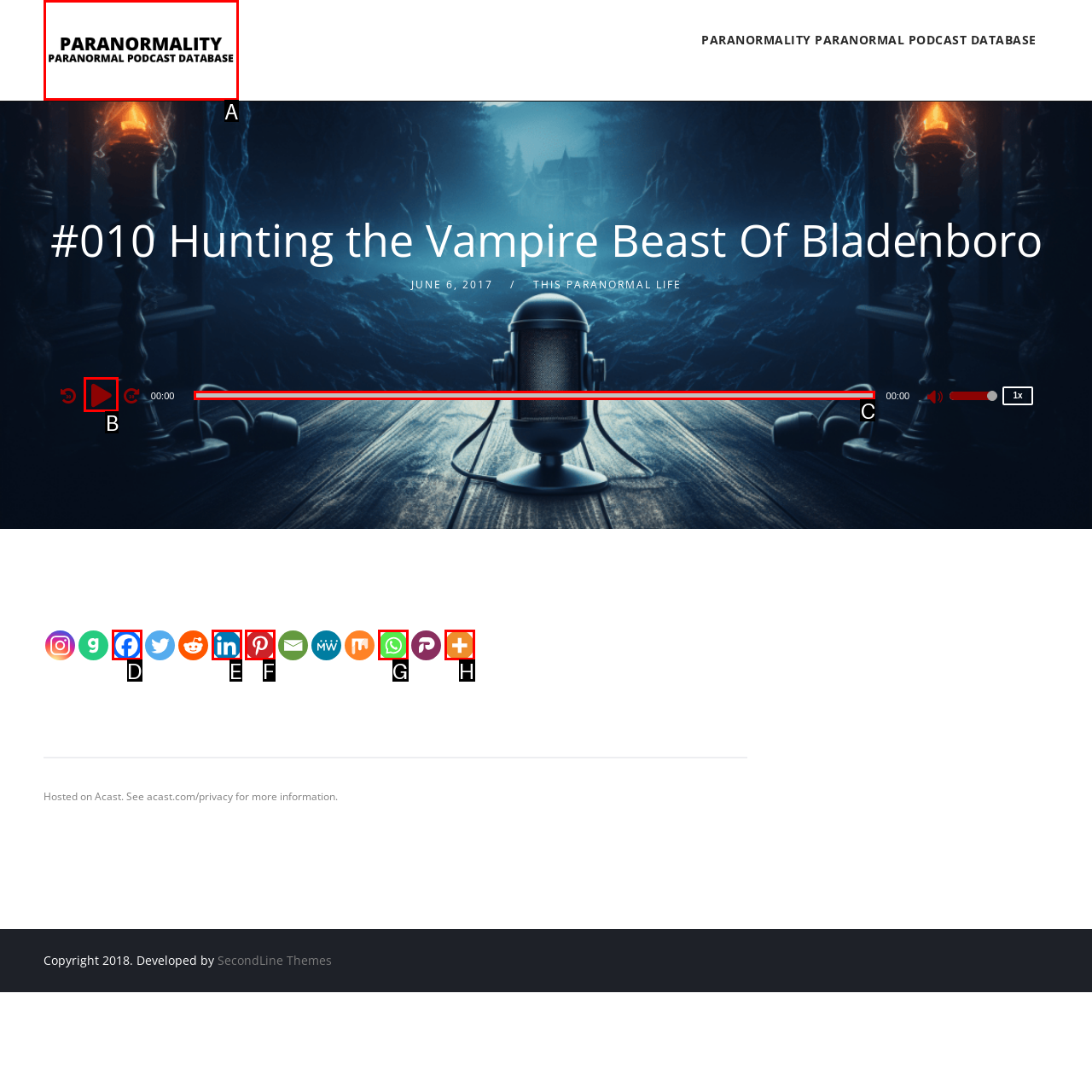Decide which HTML element to click to complete the task: Visit Paranormality Radio Provide the letter of the appropriate option.

A